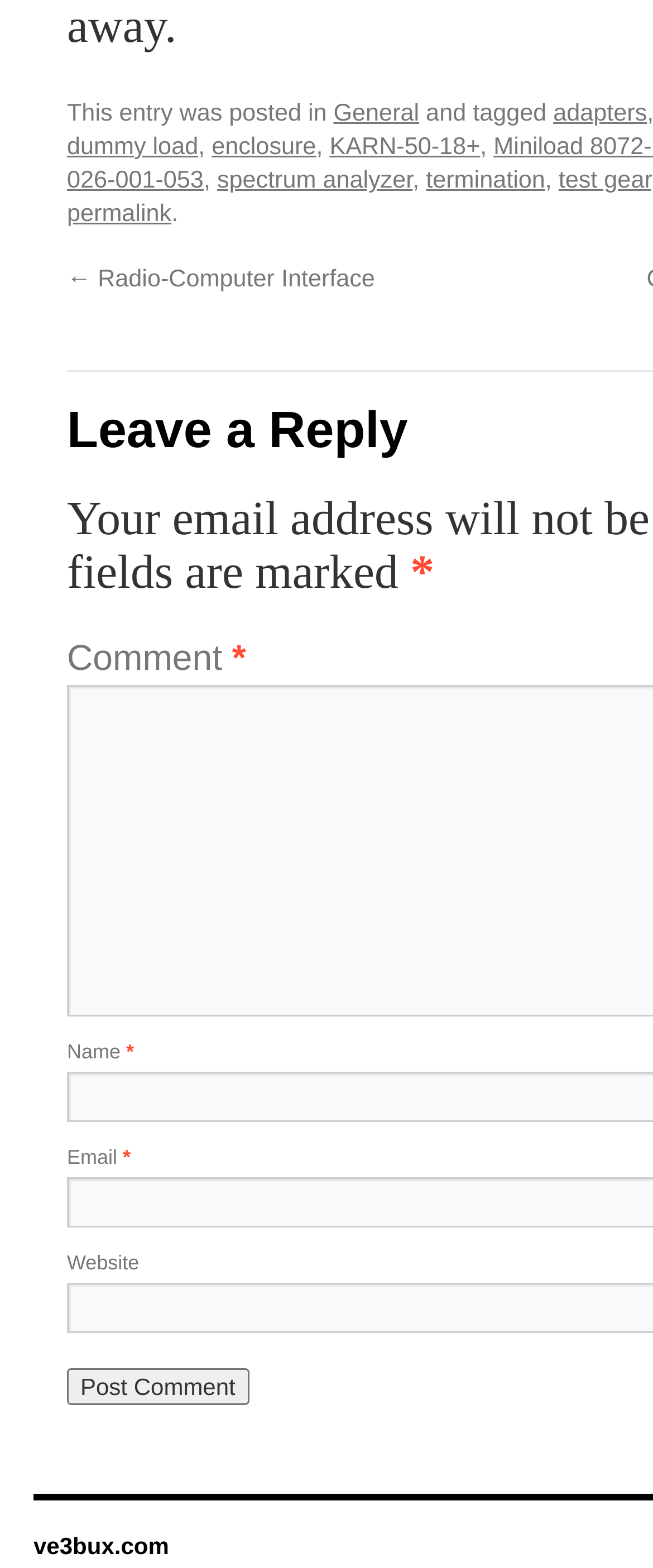Please specify the coordinates of the bounding box for the element that should be clicked to carry out this instruction: "Visit the 've3bux.com' website". The coordinates must be four float numbers between 0 and 1, formatted as [left, top, right, bottom].

[0.051, 0.977, 0.259, 0.994]